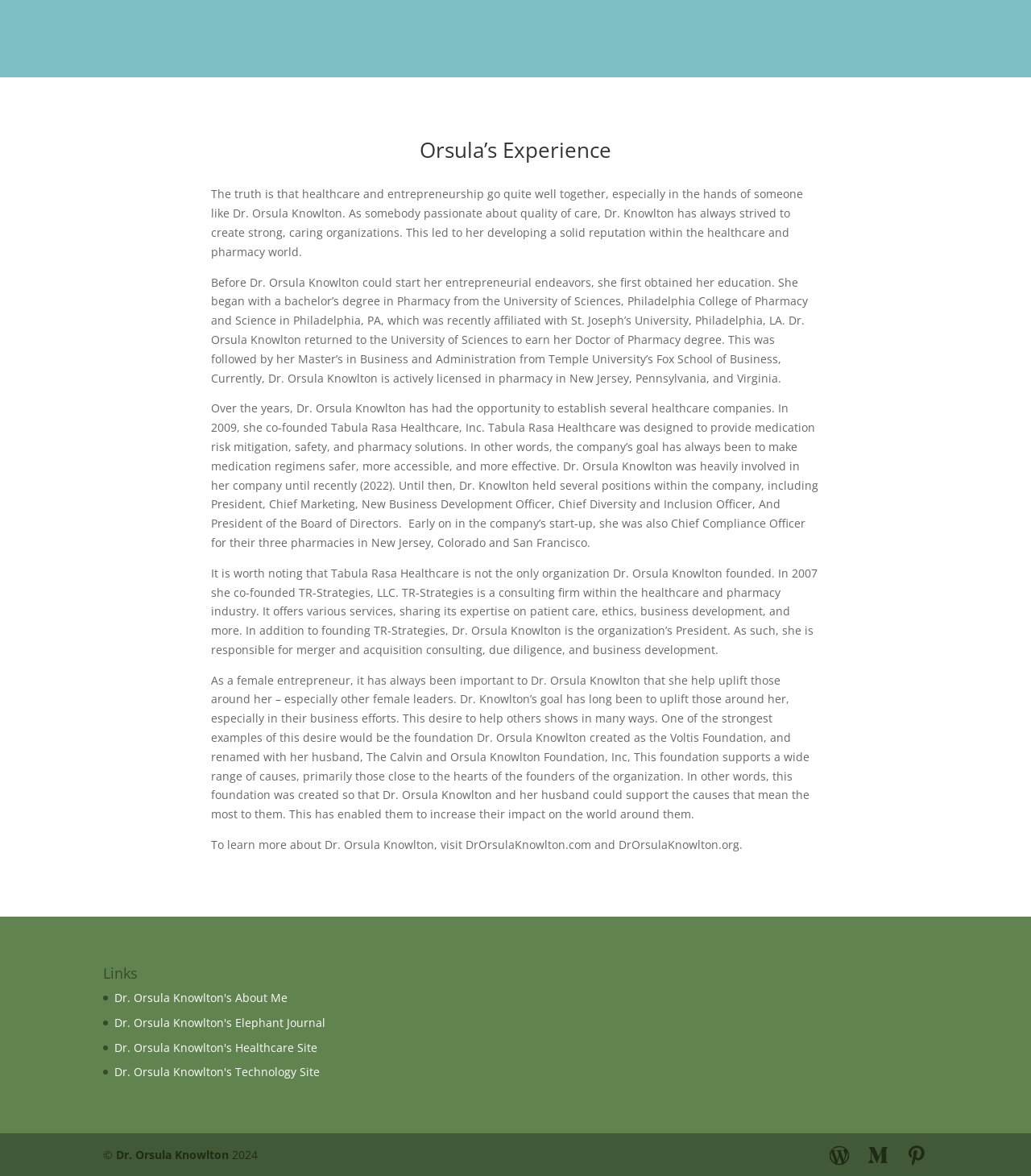What is the name of the foundation Dr. Orsula Knowlton created?
Based on the content of the image, thoroughly explain and answer the question.

The webpage states that Dr. Orsula Knowlton created a foundation, initially named the Voltis Foundation, which was later renamed to The Calvin and Orsula Knowlton Foundation, Inc. with her husband.